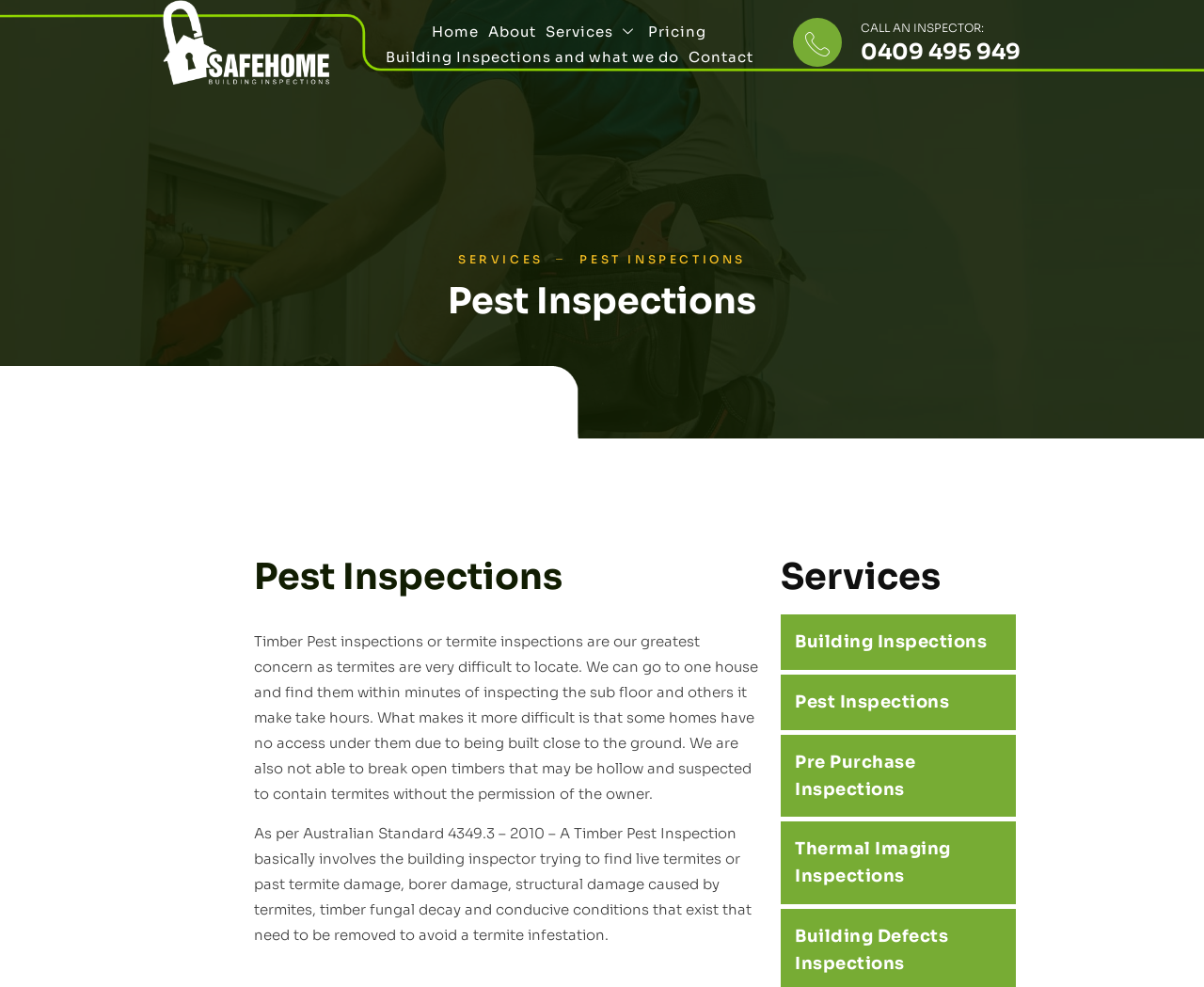Using the details from the image, please elaborate on the following question: What is the purpose of a Pest Inspection?

The purpose of a Pest Inspection is to find live termites or past termite damage, as well as other issues such as borer damage, structural damage caused by termites, timber fungal decay, and conducive conditions that exist and need to be removed to avoid a termite infestation.